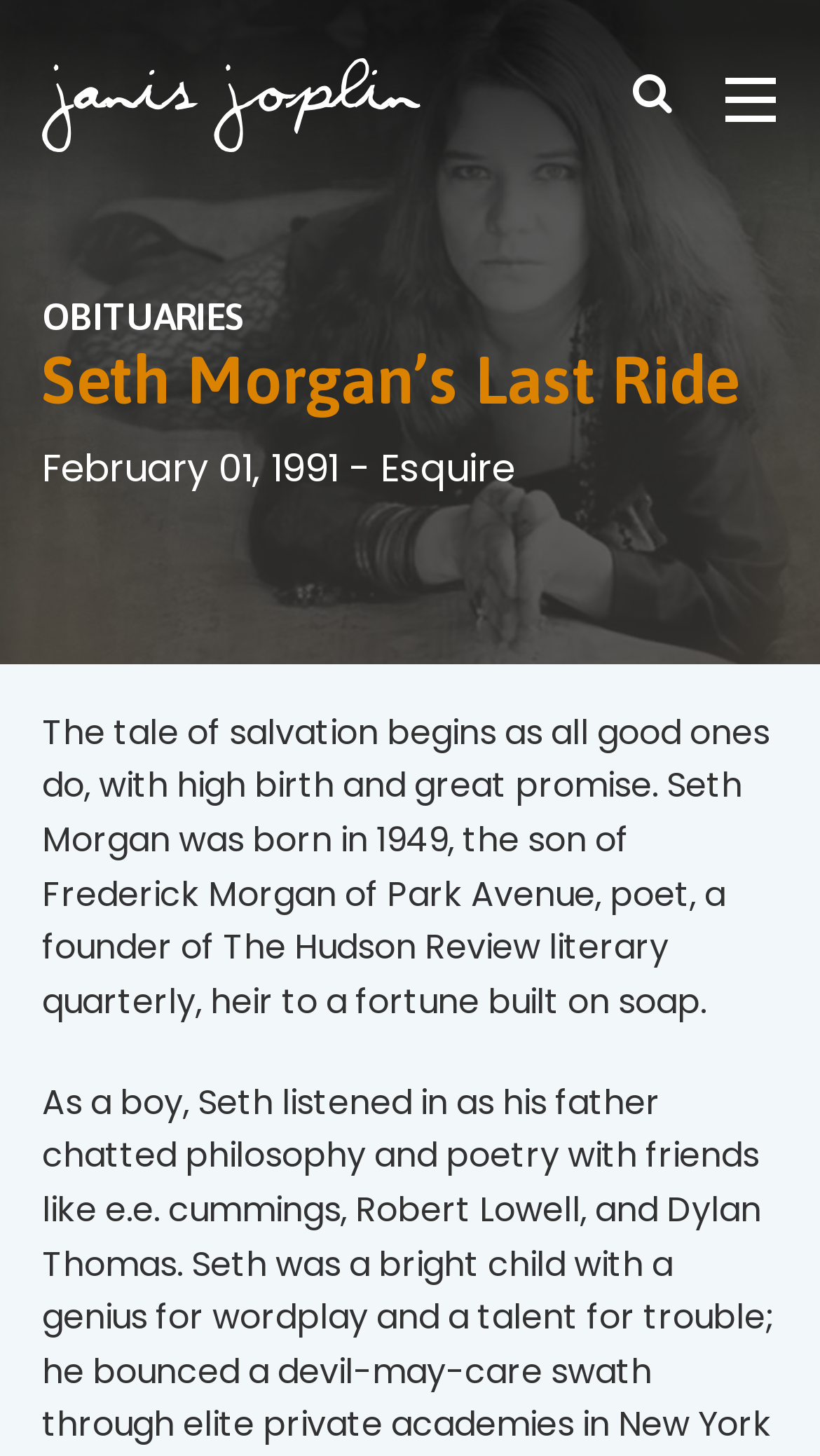Please specify the bounding box coordinates in the format (top-left x, top-left y, bottom-right x, bottom-right y), with all values as floating point numbers between 0 and 1. Identify the bounding box of the UI element described by: title="Indian River Baptist Church"

None